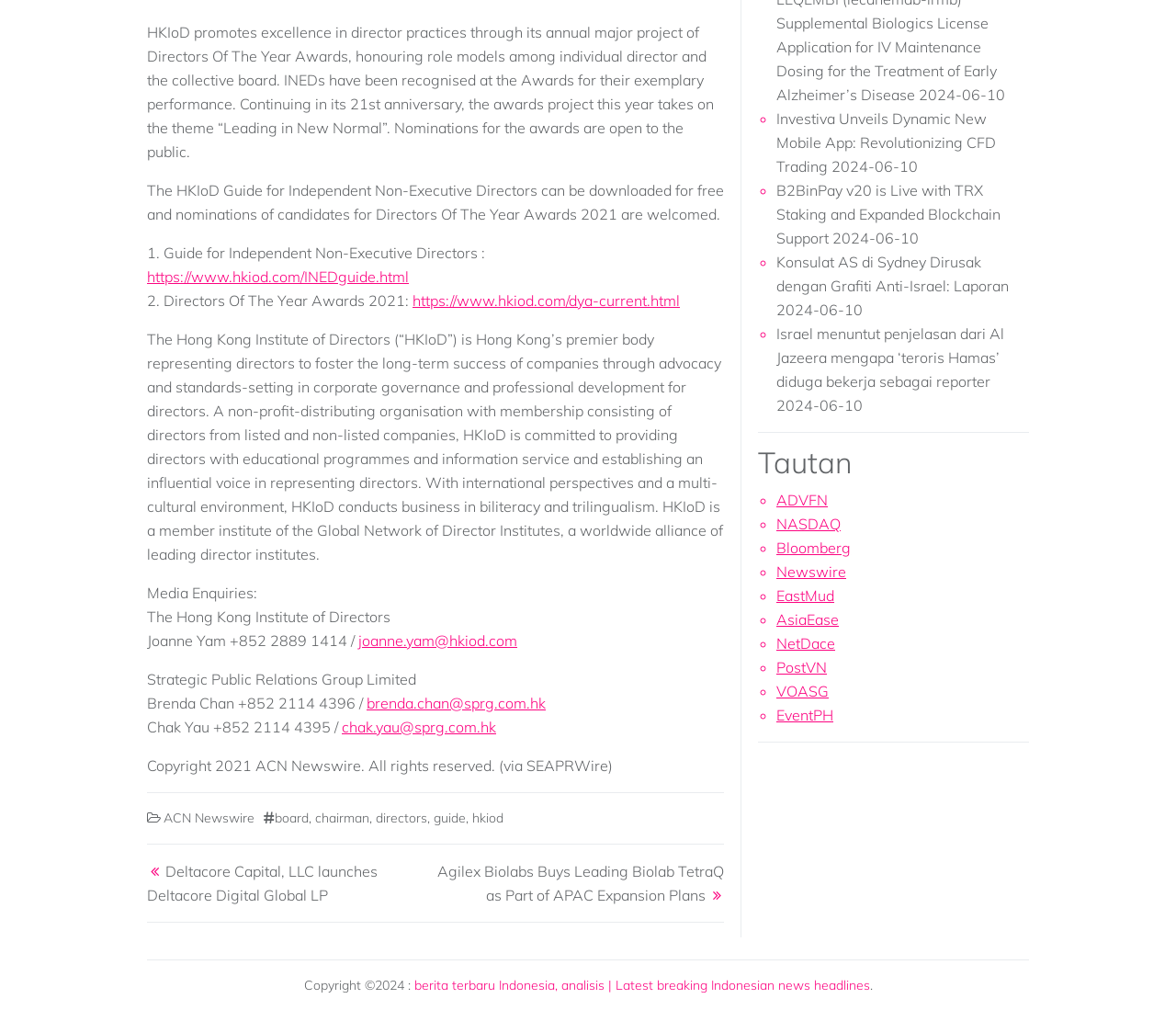Please specify the bounding box coordinates of the region to click in order to perform the following instruction: "Visit the ADVFN website".

[0.66, 0.486, 0.704, 0.504]